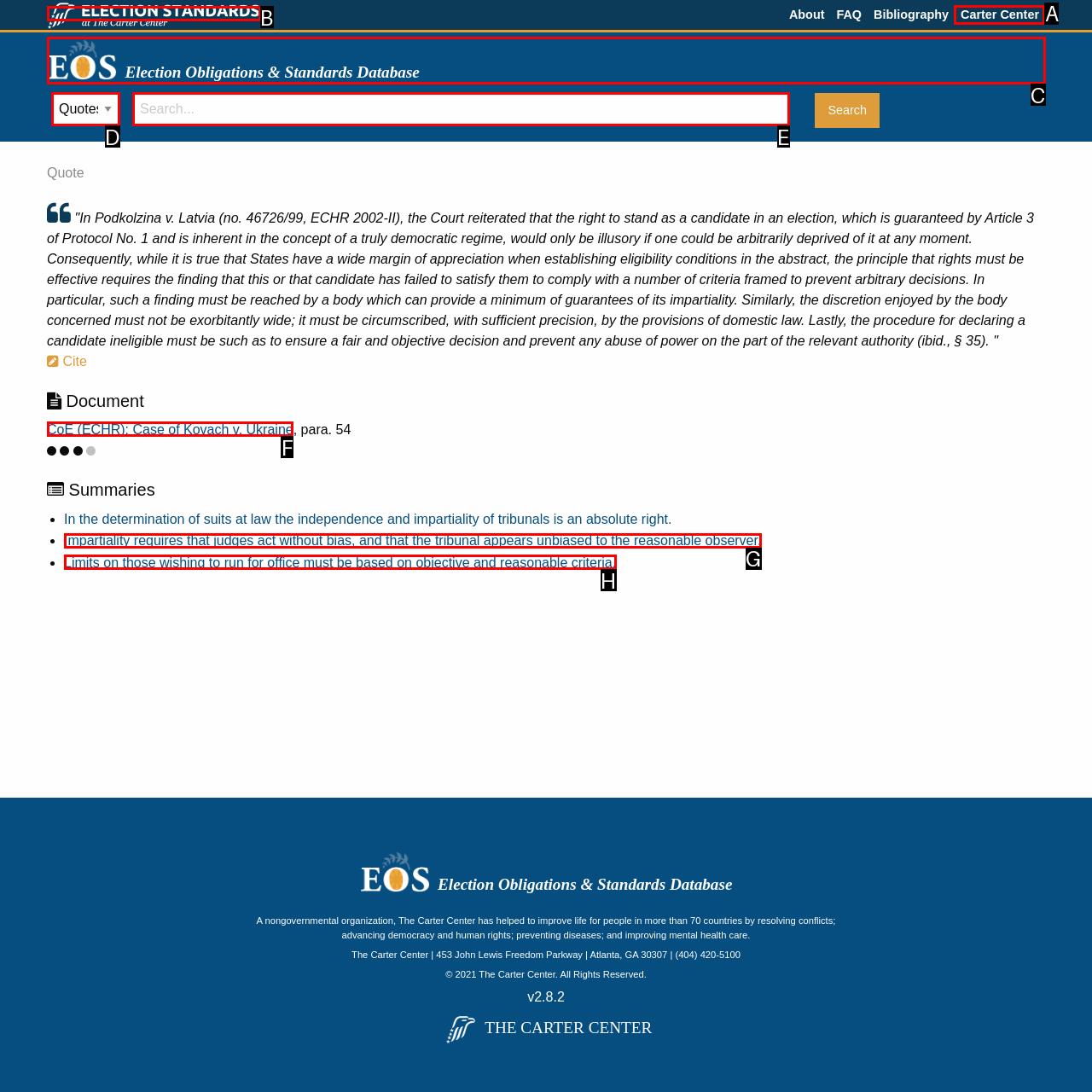Indicate the letter of the UI element that should be clicked to accomplish the task: Visit the Carter Center homepage. Answer with the letter only.

A